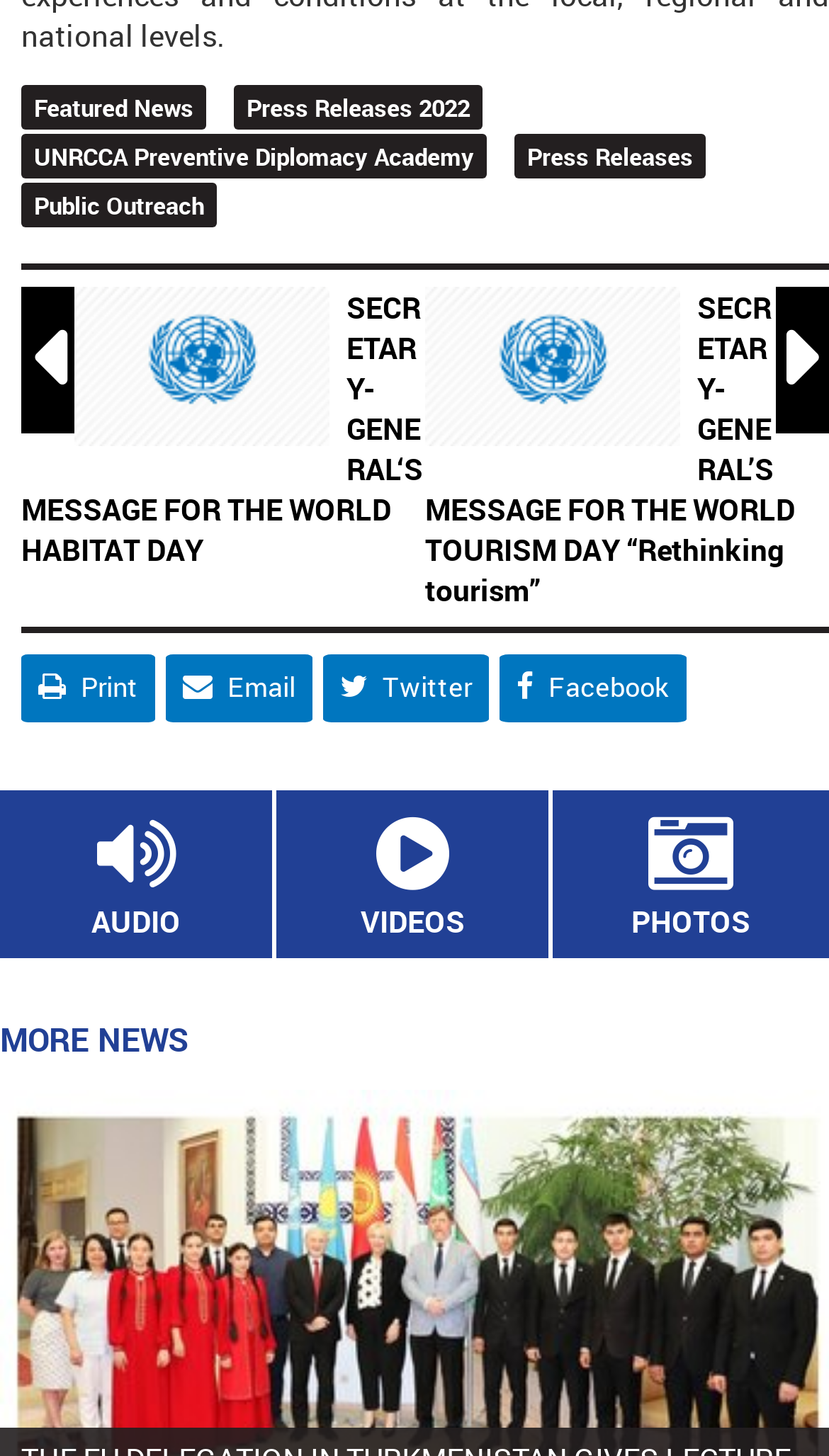How many social media links are there?
Look at the screenshot and provide an in-depth answer.

I found three social media links, which are Twitter, Facebook, and Email. There are 3 social media links in total.